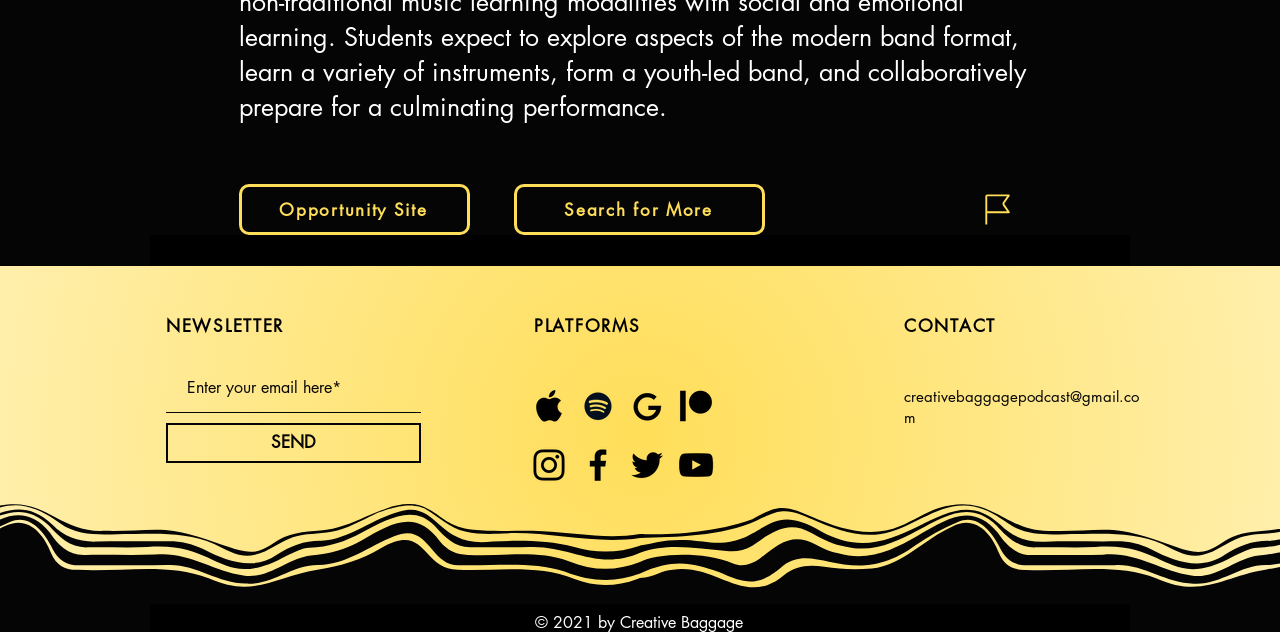What is the function of the 'SEND' button?
Give a detailed response to the question by analyzing the screenshot.

The 'SEND' button is located next to a textbox labeled 'Enter your email here*', which suggests that users can input their email address and click the 'SEND' button to submit their email. This functionality is likely related to a newsletter or subscription service.